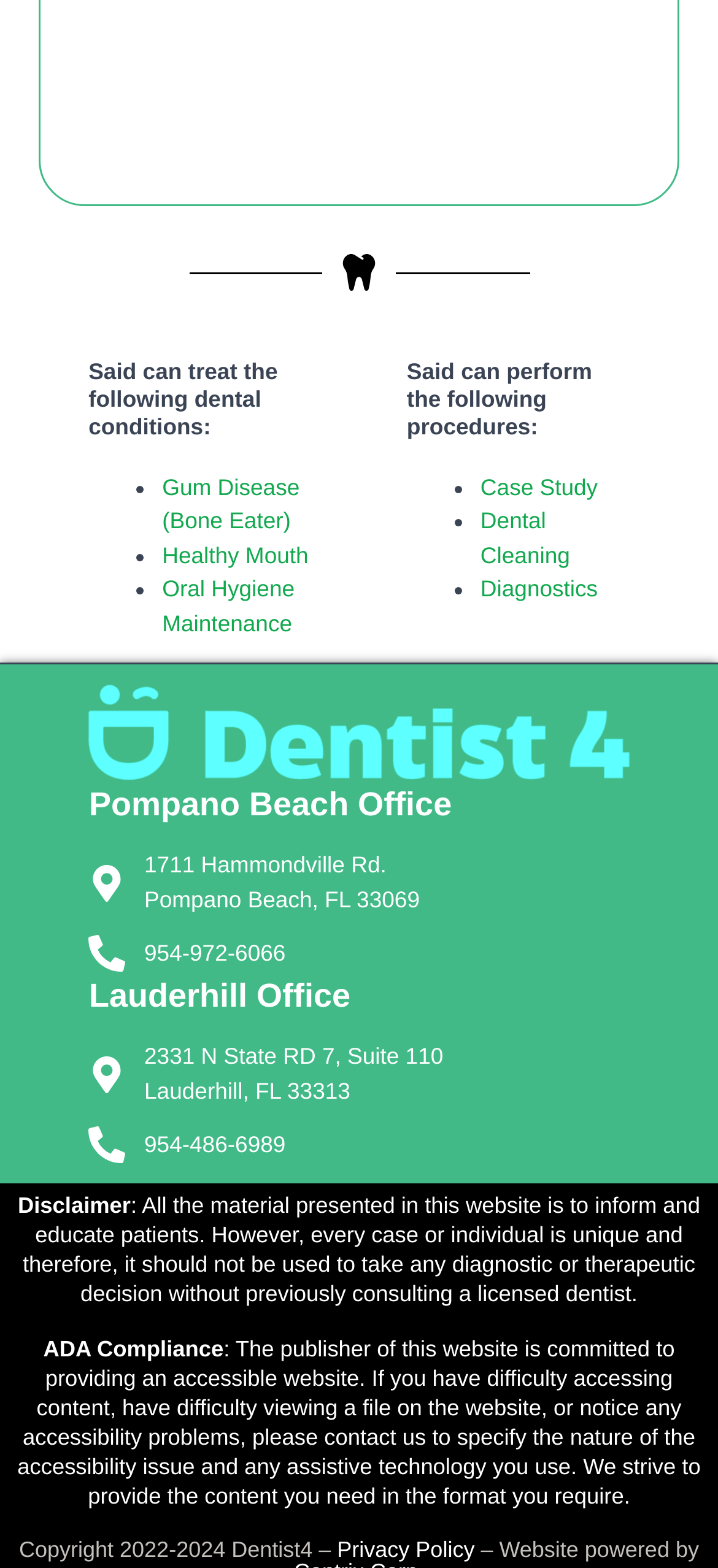Determine the bounding box coordinates of the clickable element to complete this instruction: "Call the Lauderhill Office". Provide the coordinates in the format of four float numbers between 0 and 1, [left, top, right, bottom].

[0.124, 0.718, 0.97, 0.742]